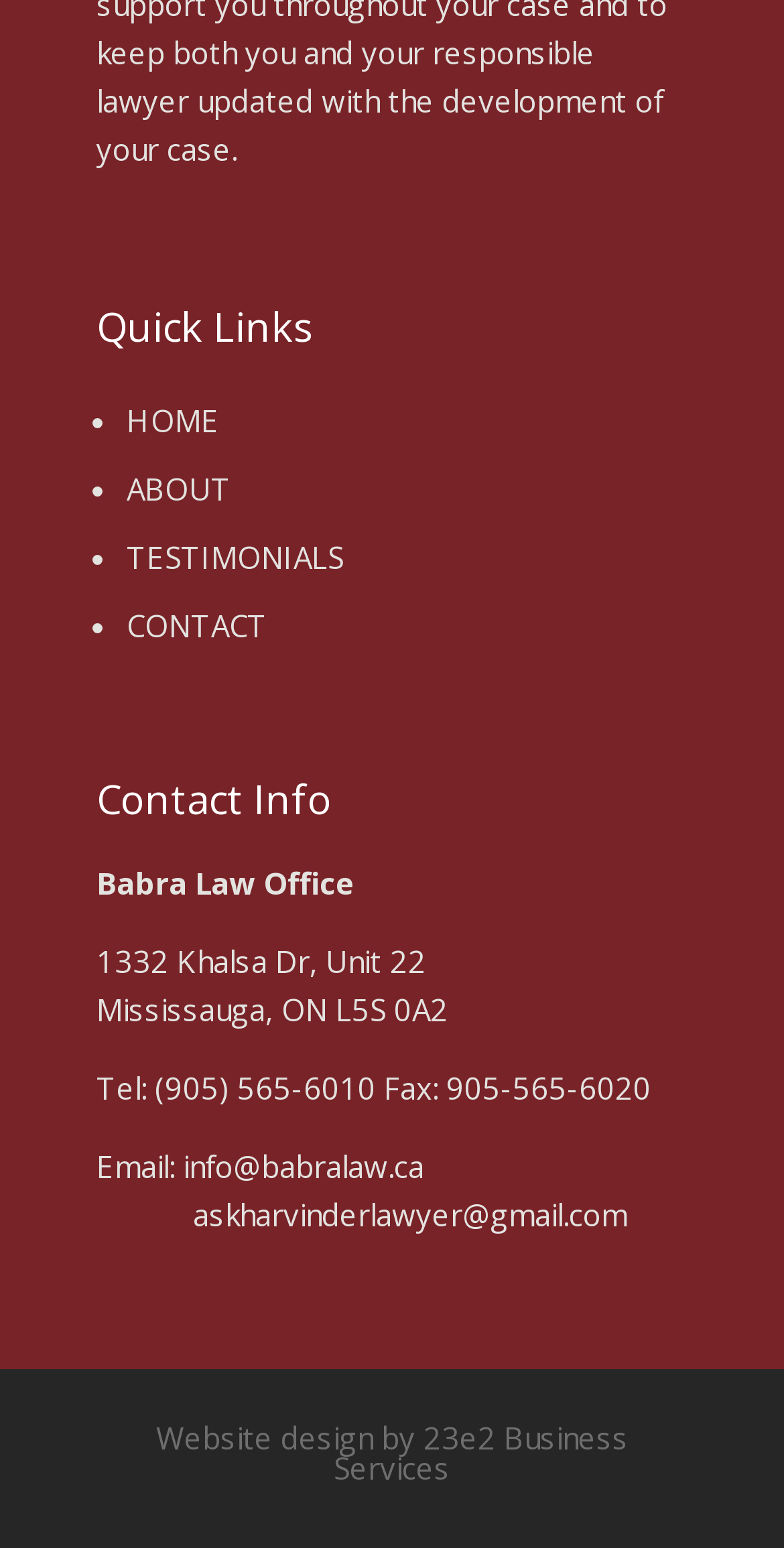Determine the bounding box coordinates of the region I should click to achieve the following instruction: "click on HOME". Ensure the bounding box coordinates are four float numbers between 0 and 1, i.e., [left, top, right, bottom].

[0.162, 0.259, 0.279, 0.285]